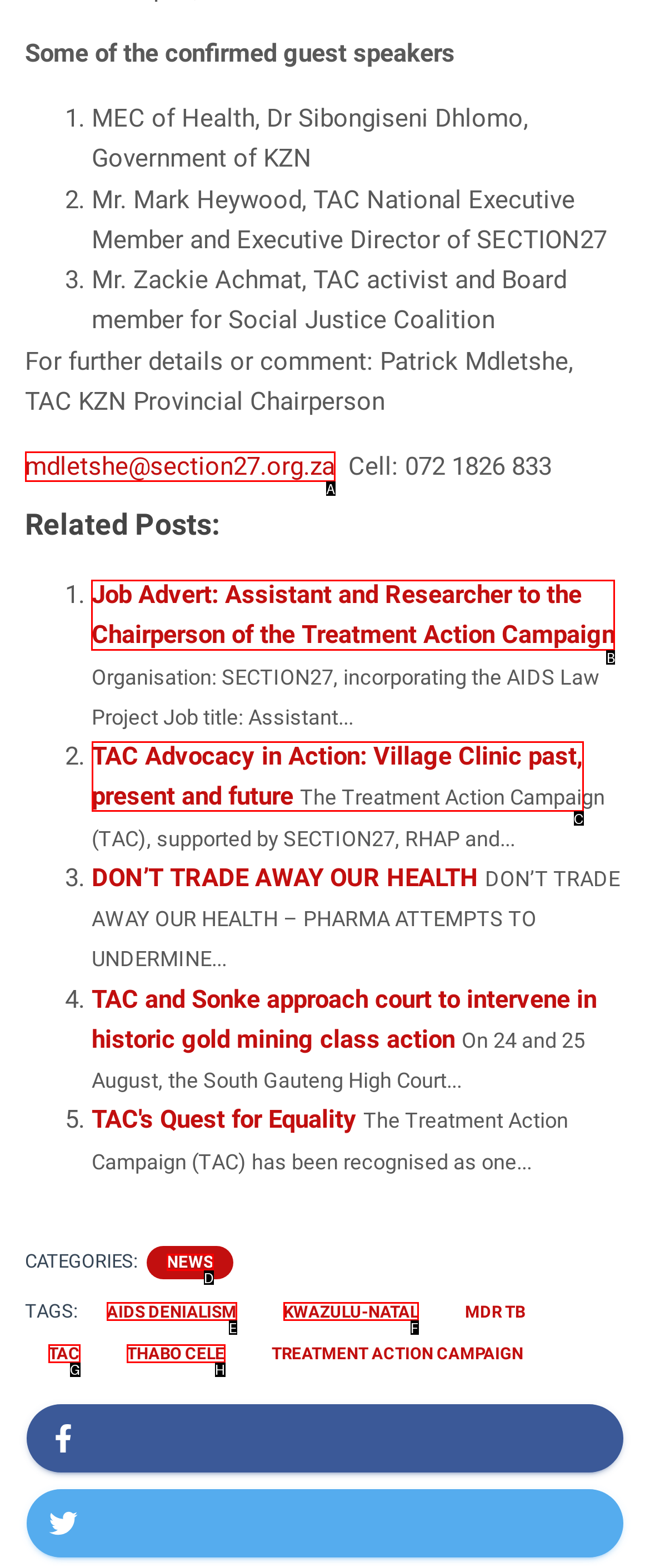Select the HTML element that should be clicked to accomplish the task: View the job advert for Assistant and Researcher to the Chairperson of the Treatment Action Campaign Reply with the corresponding letter of the option.

B